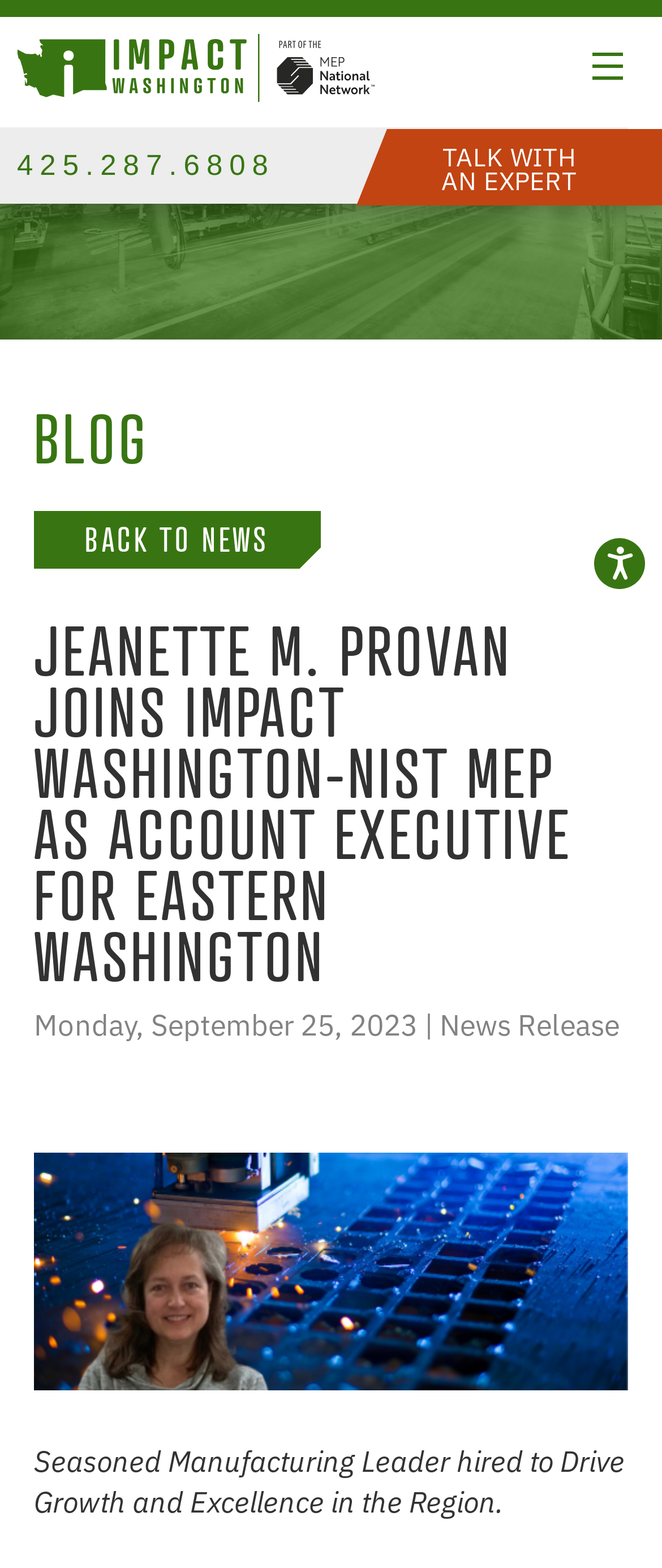What is the call-to-action button on the webpage? Based on the screenshot, please respond with a single word or phrase.

Schedule a no-cost Assessment